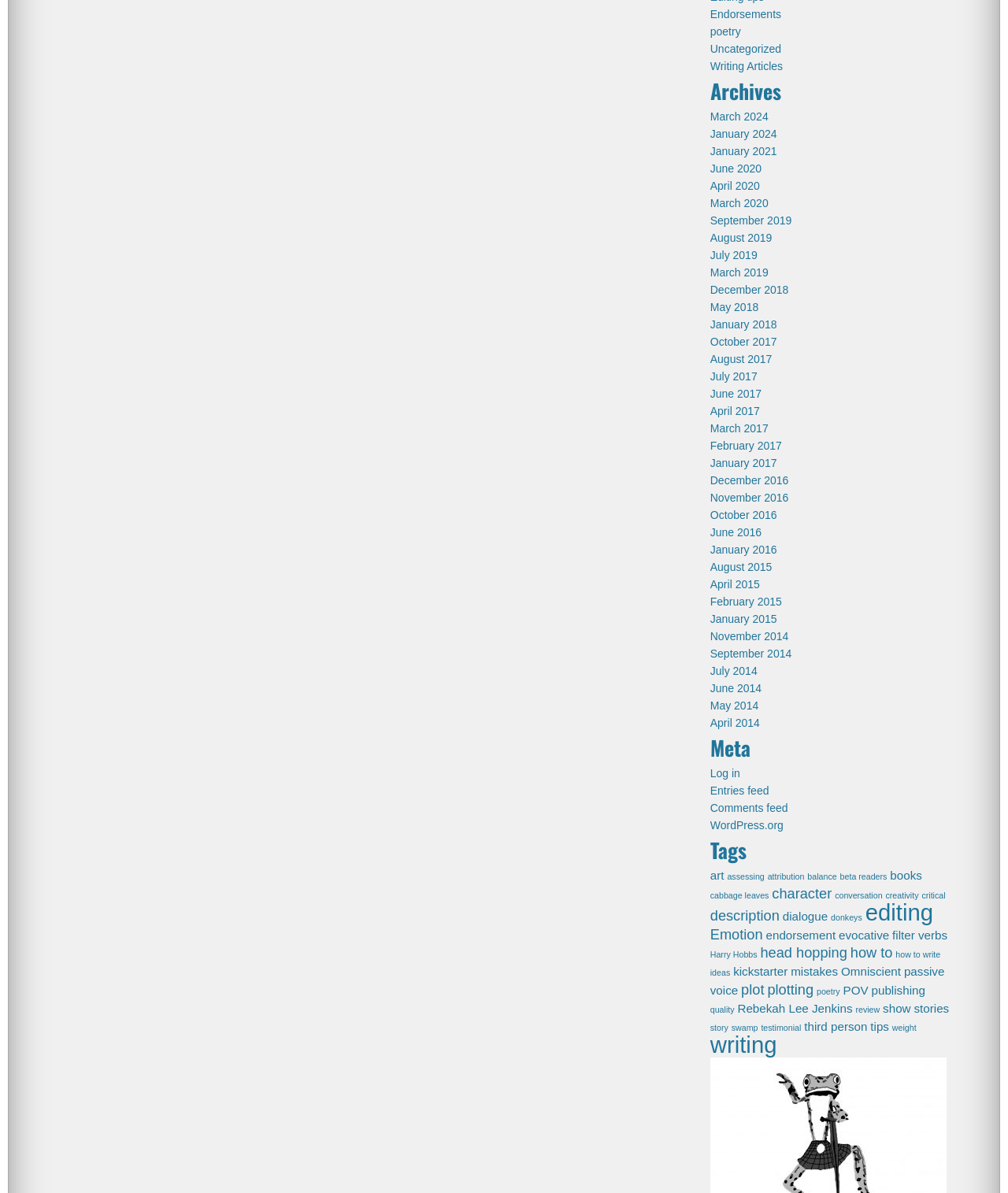Find the bounding box coordinates for the HTML element described in this sentence: "Rebekah Lee Jenkins". Provide the coordinates as four float numbers between 0 and 1, in the format [left, top, right, bottom].

[0.732, 0.84, 0.846, 0.851]